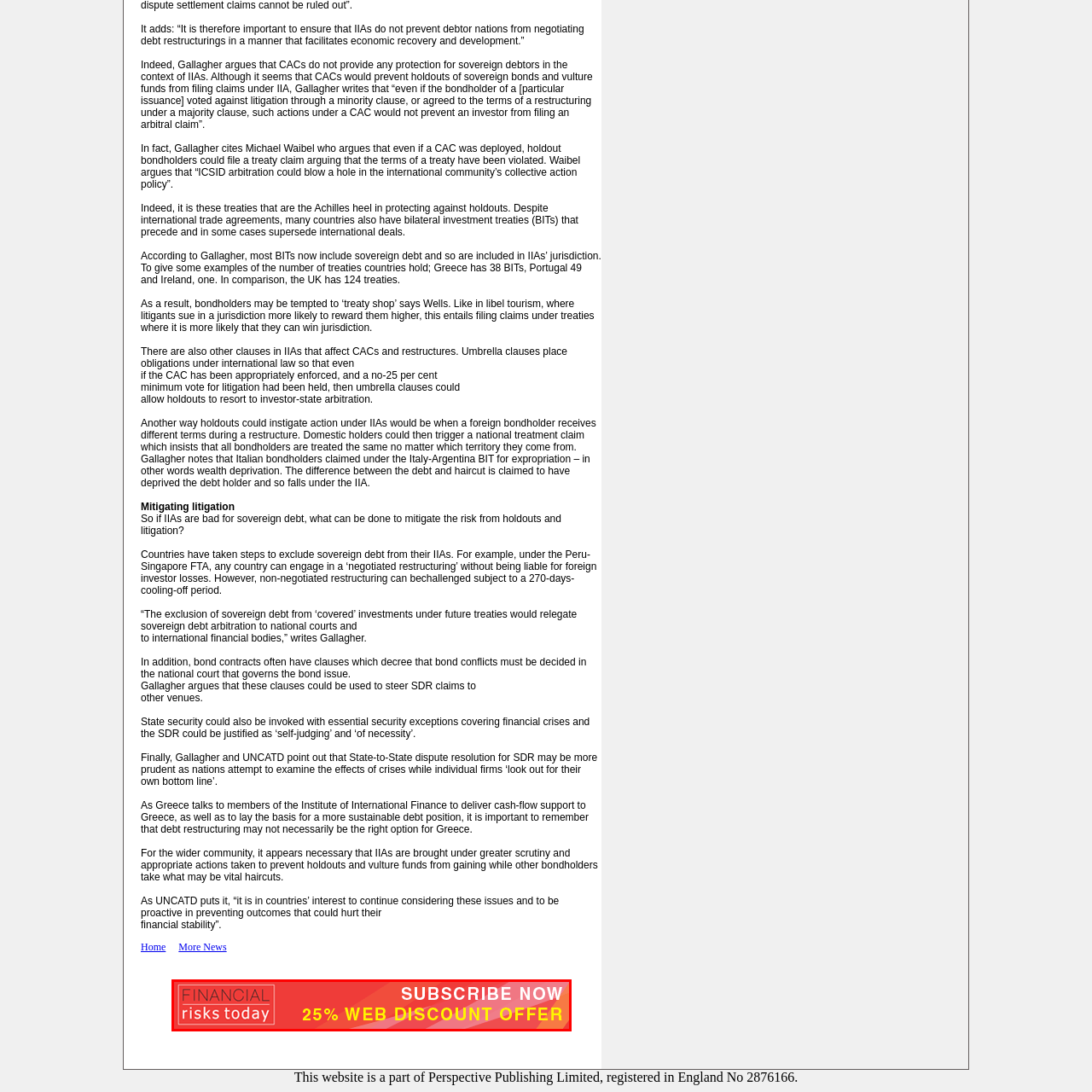Direct your attention to the zone enclosed by the orange box, What type of colors are used in the background? 
Give your response in a single word or phrase.

Warm colors